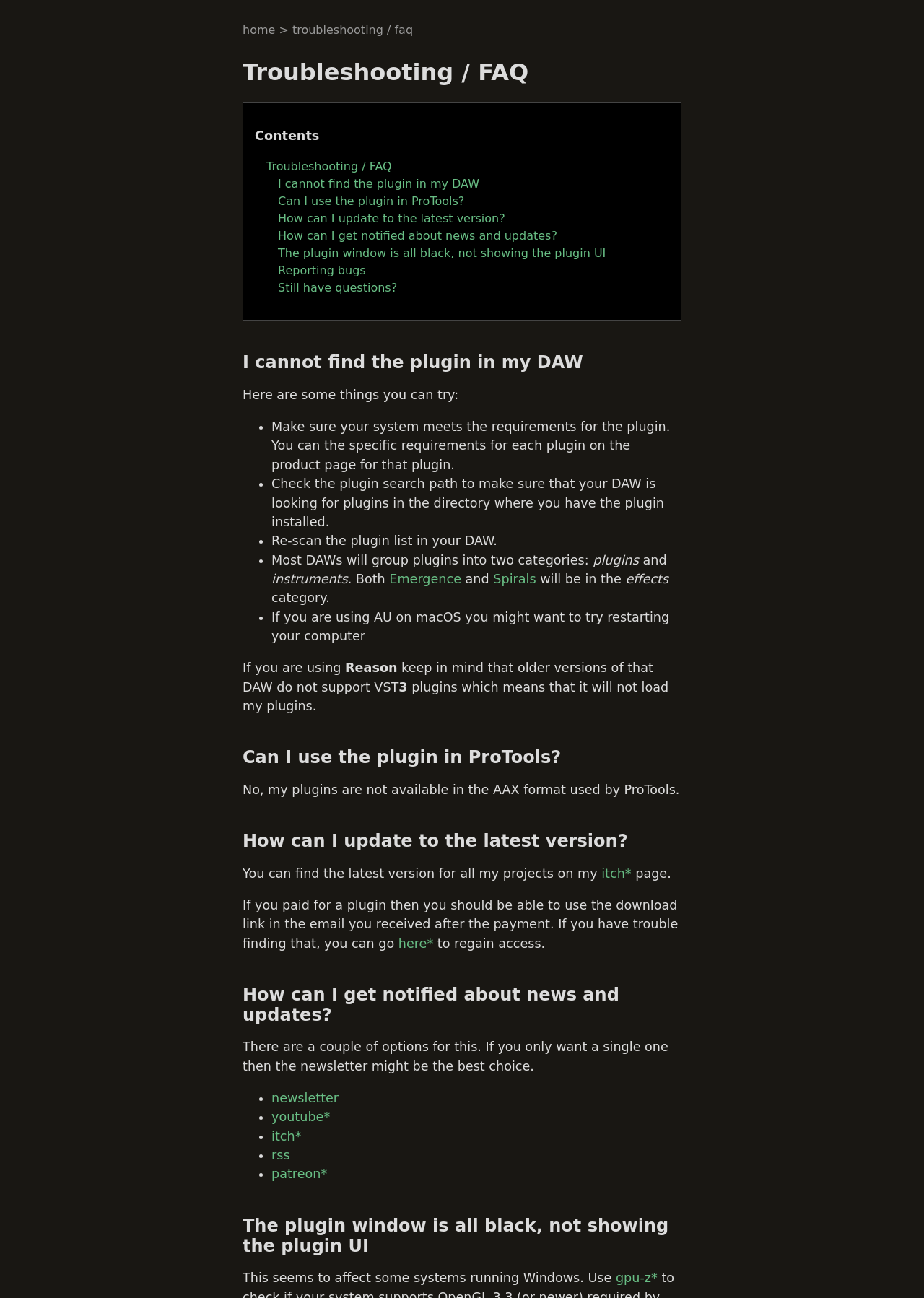Locate the heading on the webpage and return its text.

Troubleshooting / FAQ